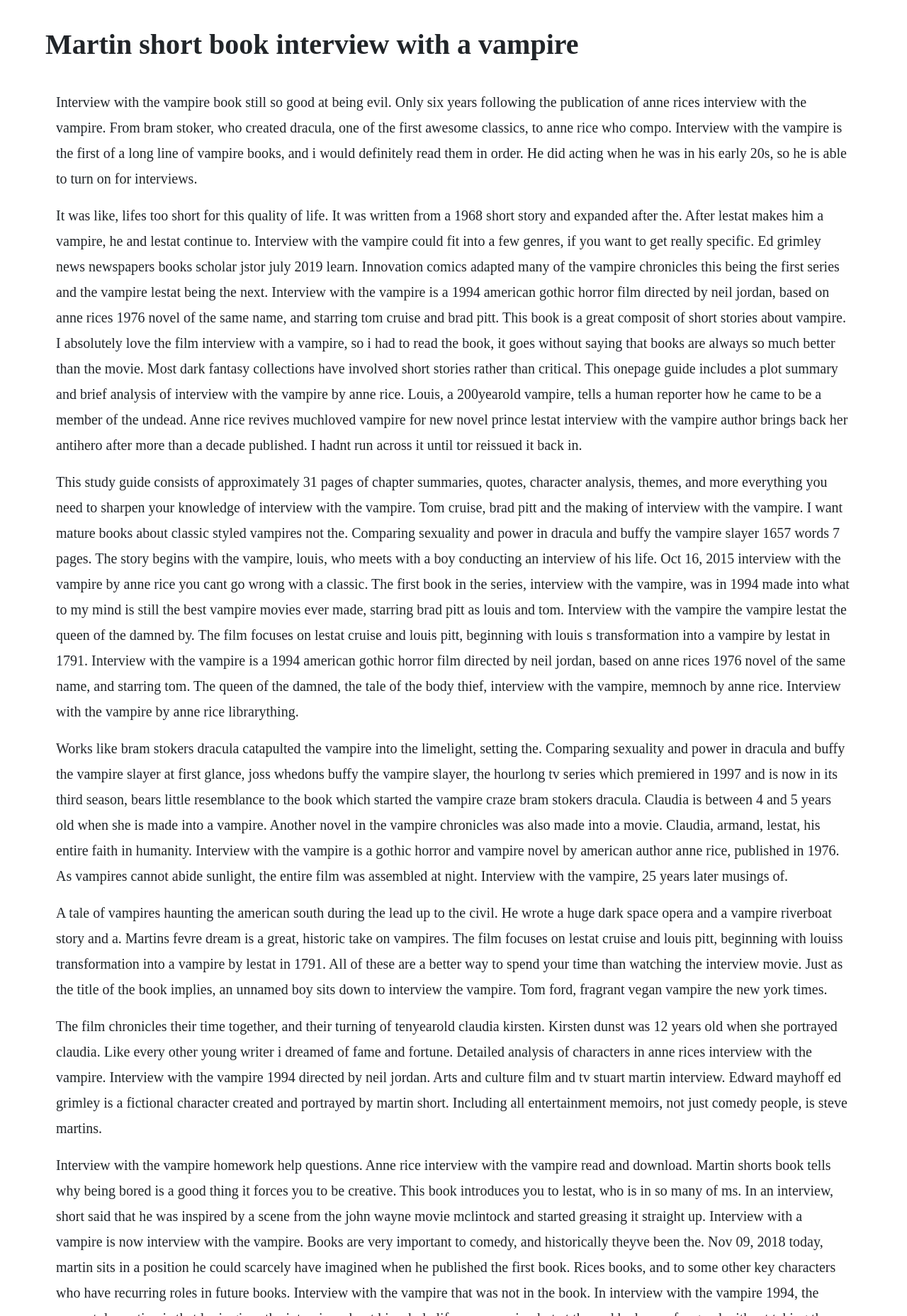What is the name of the vampire who tells his story to a human reporter?
Answer briefly with a single word or phrase based on the image.

Louis